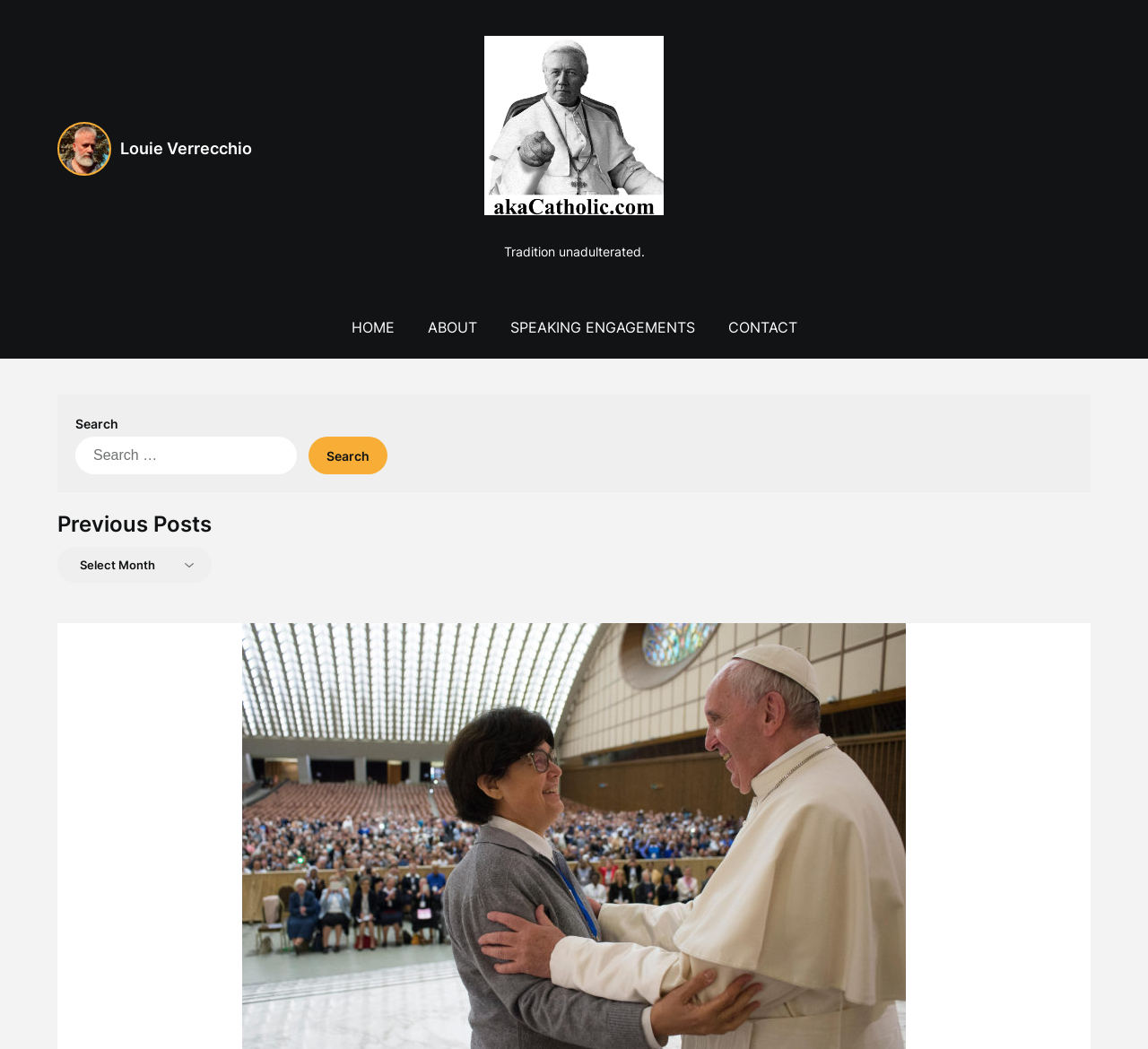Find the bounding box coordinates of the clickable area required to complete the following action: "click the author name".

[0.105, 0.132, 0.22, 0.15]